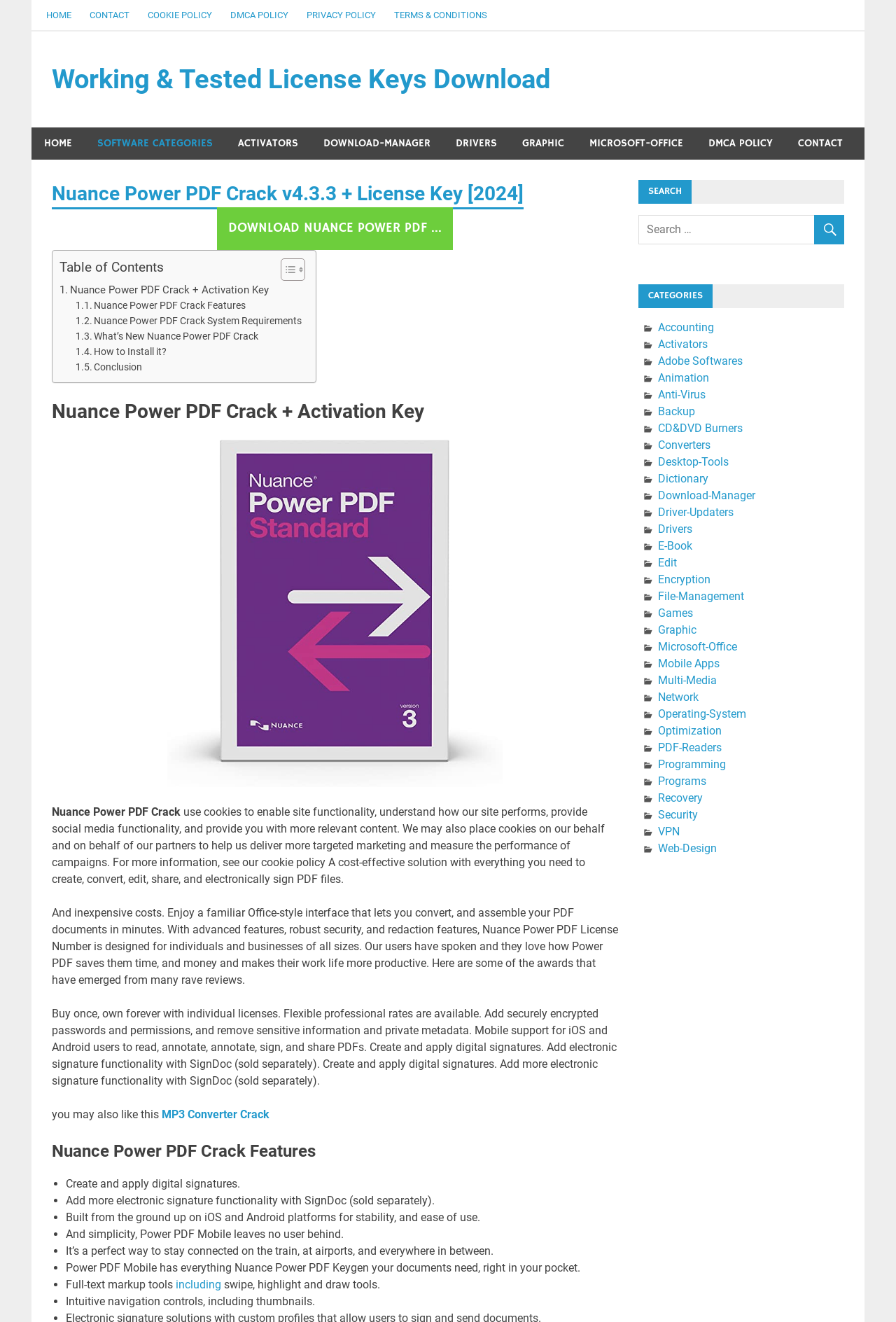Locate and extract the text of the main heading on the webpage.

Nuance Power PDF Crack v4.3.3 + License Key [2024]